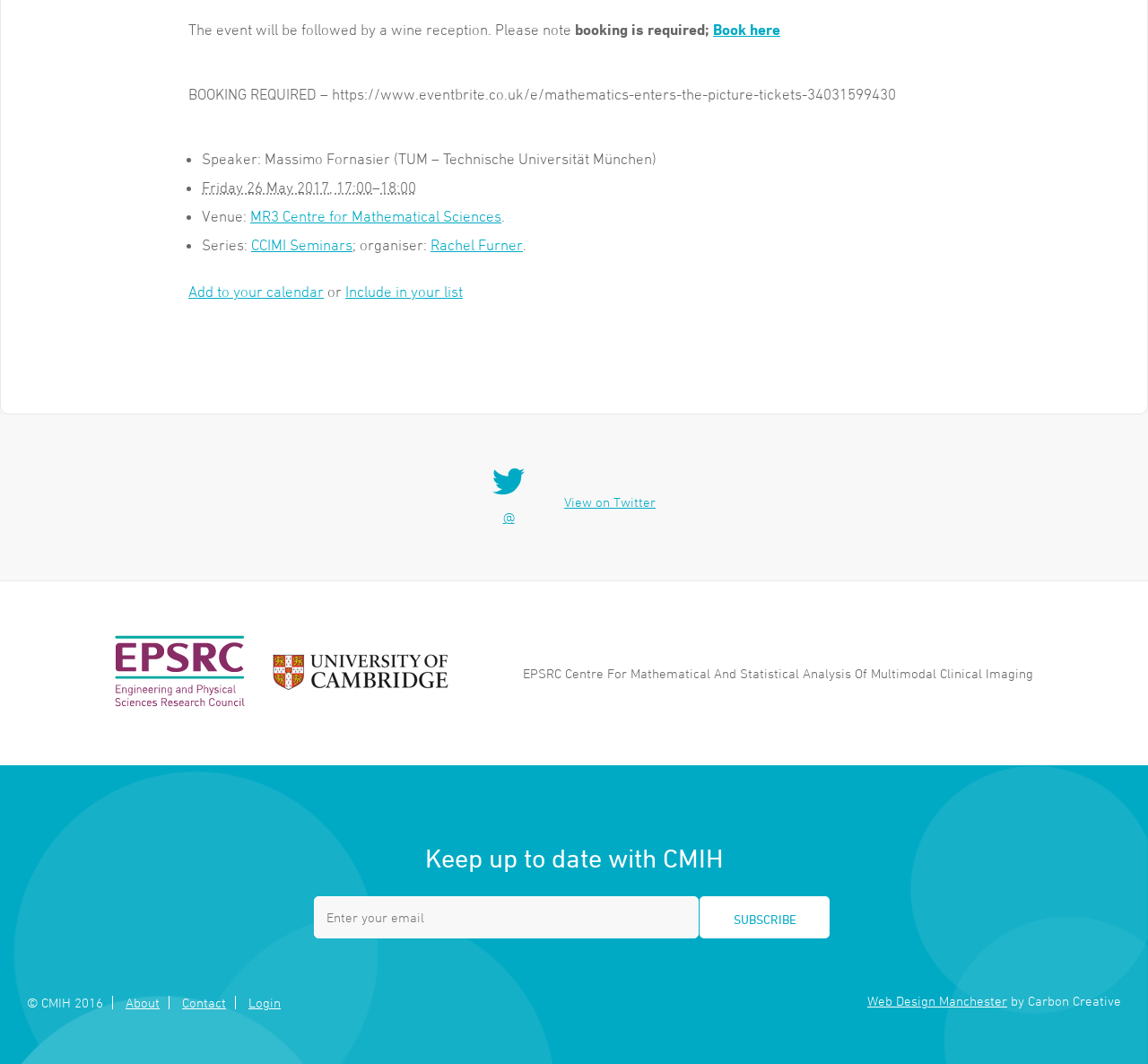Using the webpage screenshot, locate the HTML element that fits the following description and provide its bounding box: "About Us".

None